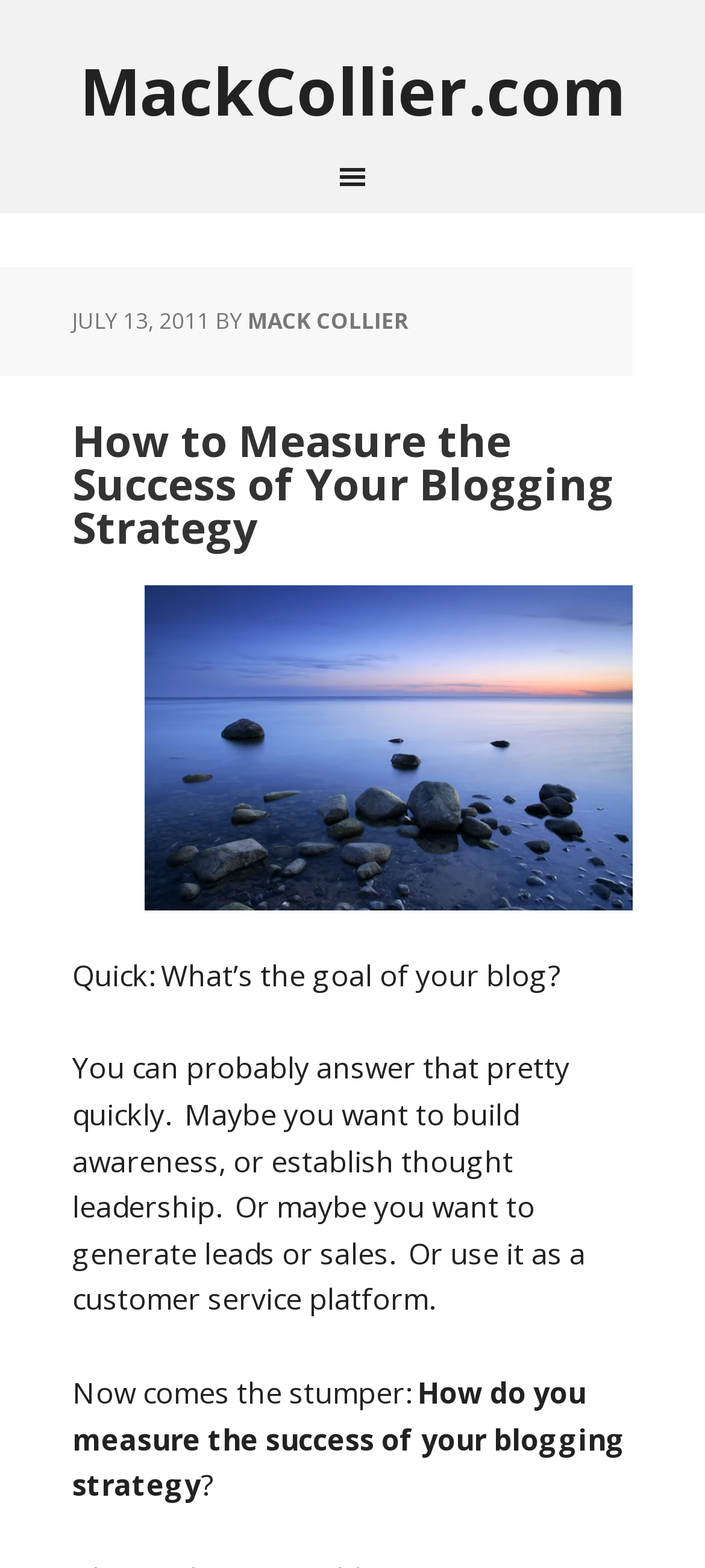What is the goal of the blogger?
Can you give a detailed and elaborate answer to the question?

The goal of the blogger can be inferred from the text, which says 'Maybe you want to build awareness, or establish thought leadership. Or maybe you want to generate leads or sales. Or use it as a customer service platform.' This suggests that the blogger's goal is to build awareness or establish thought leadership.